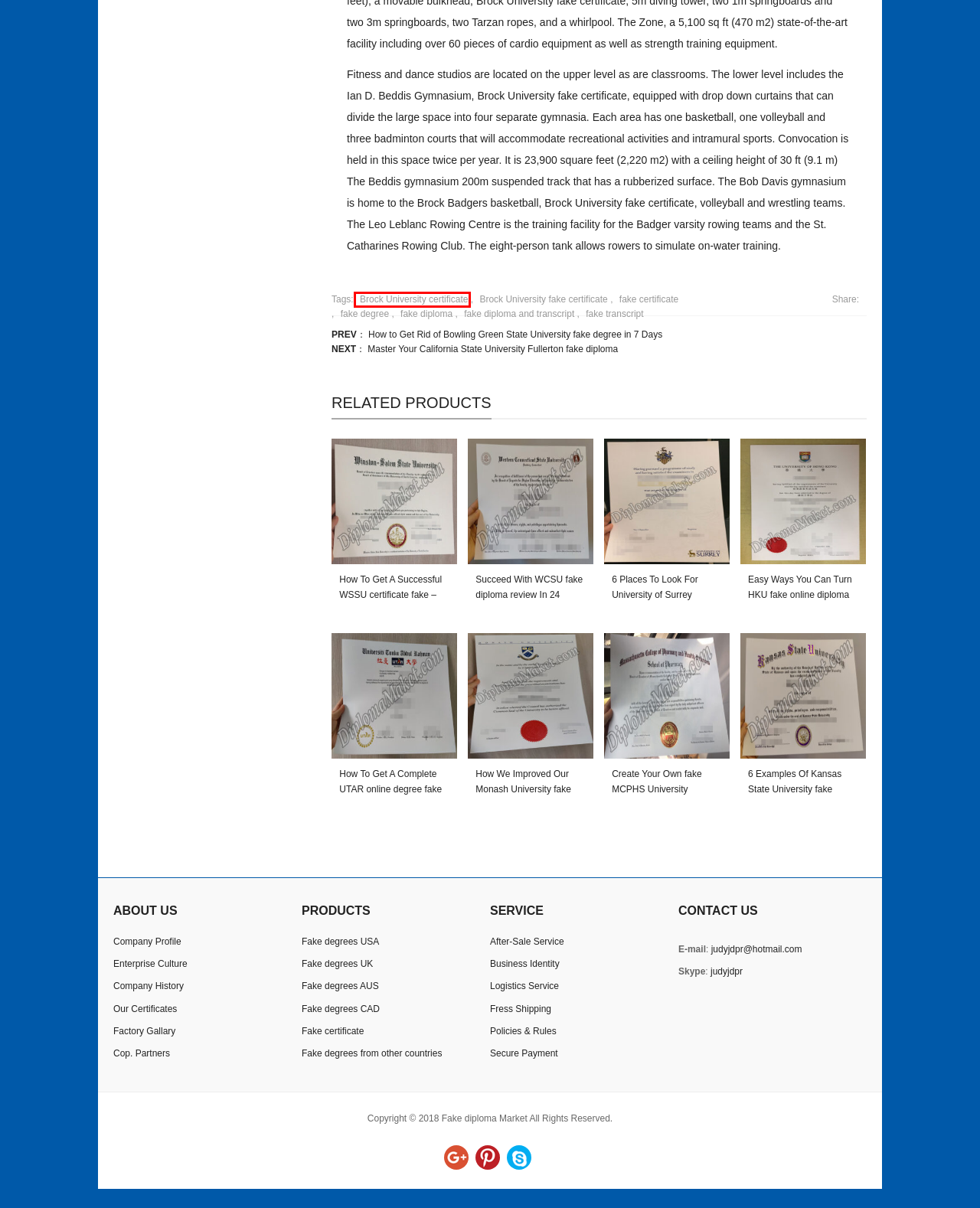A screenshot of a webpage is provided, featuring a red bounding box around a specific UI element. Identify the webpage description that most accurately reflects the new webpage after interacting with the selected element. Here are the candidates:
A. fake degree | Fake Diploma Market
B. fake diploma and transcript | Fake Diploma Market
C. fake transcript | Fake Diploma Market
D. fake certificate | Fake Diploma Market
E. Brock University certificate | Fake Diploma Market
F. Master Your California State University Fullerton fake diploma | Fake Diploma Market
G. How to Get Rid of Bowling Green State University fake degree in 7 Days | Fake Diploma Market
H. fake diploma | Fake Diploma Market

E